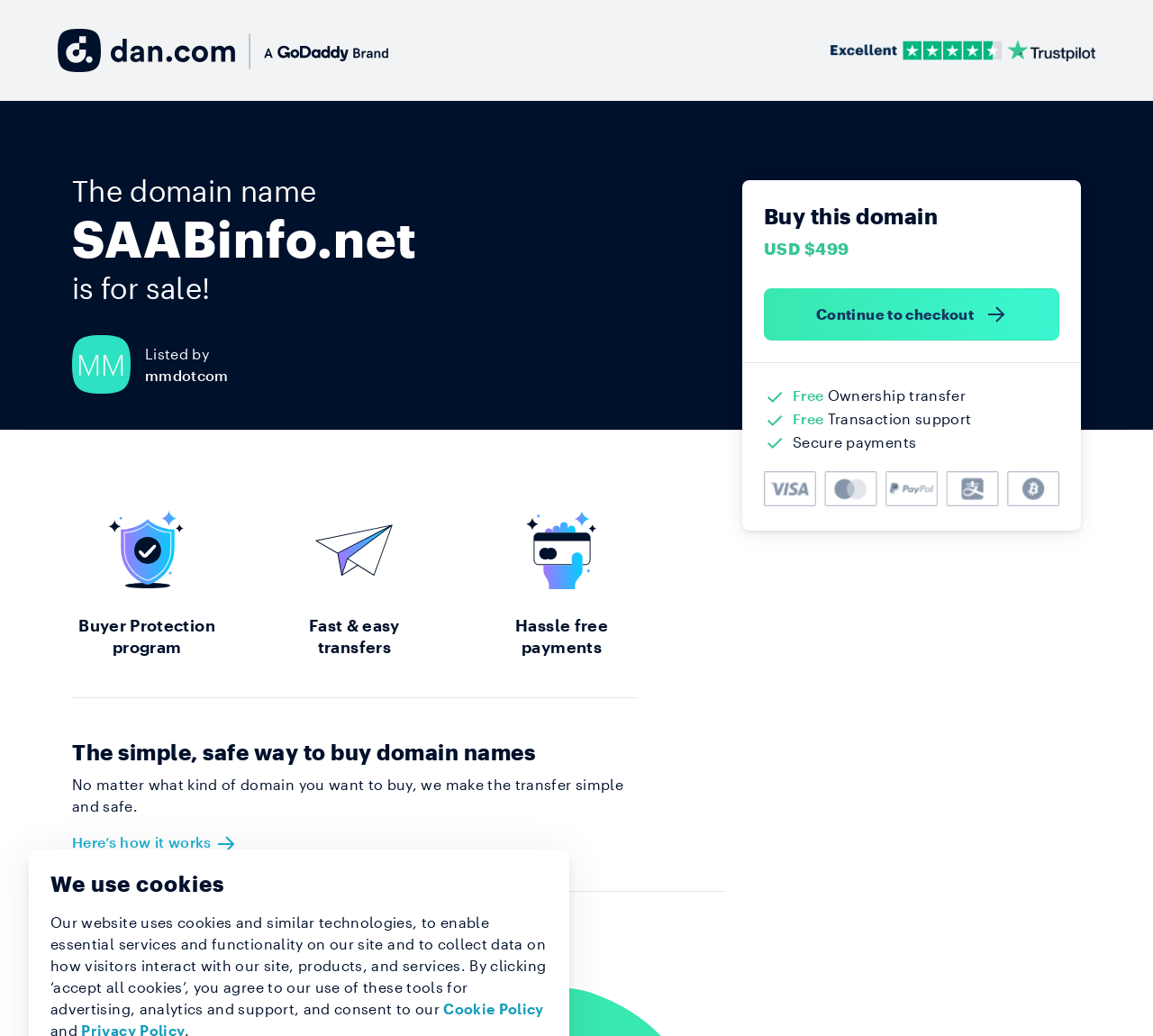How does the domain transfer process work?
Based on the screenshot, respond with a single word or phrase.

Here’s how it works